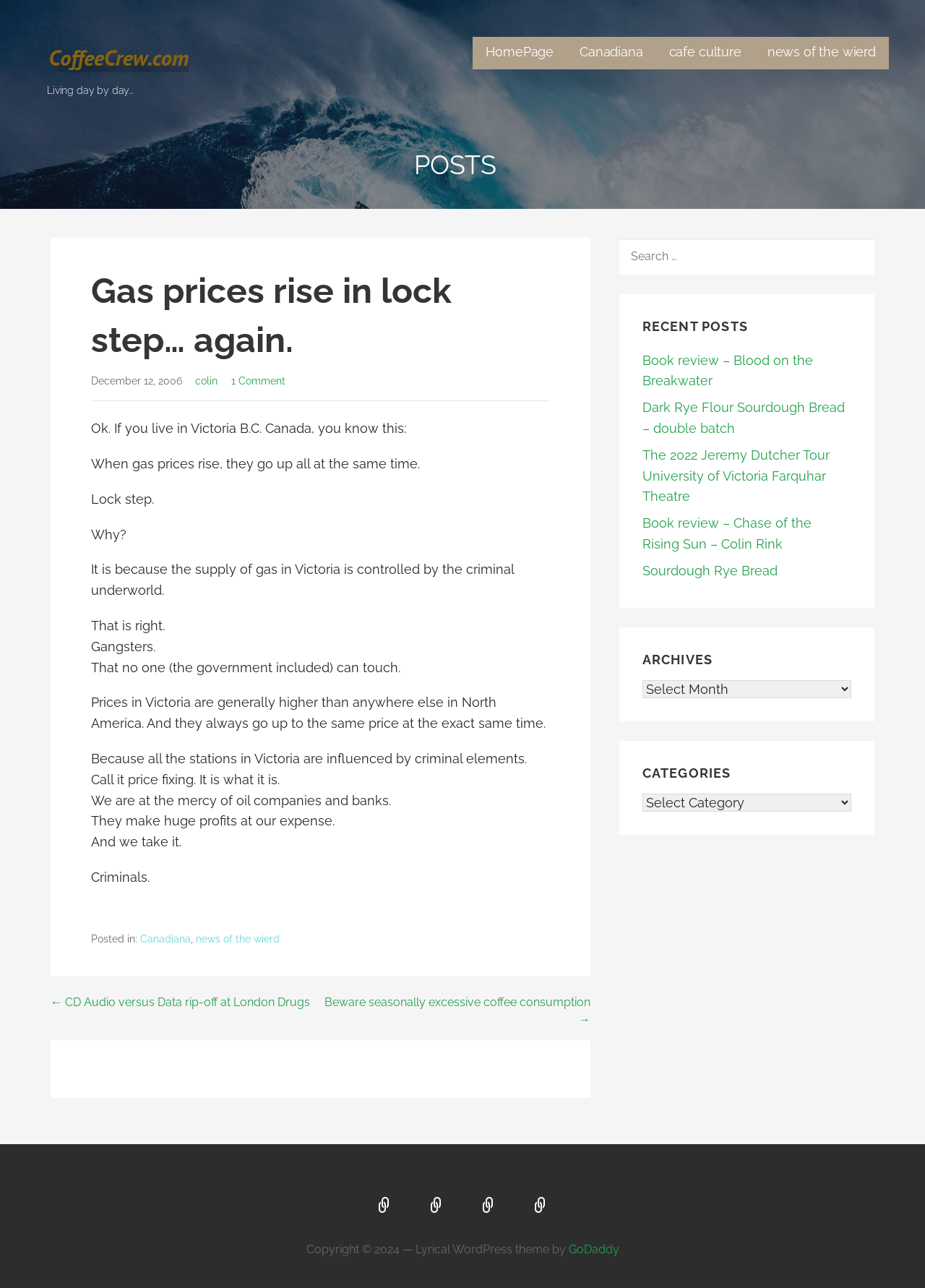Please determine the bounding box coordinates for the UI element described as: "Sourdough Rye Bread".

[0.694, 0.437, 0.84, 0.449]